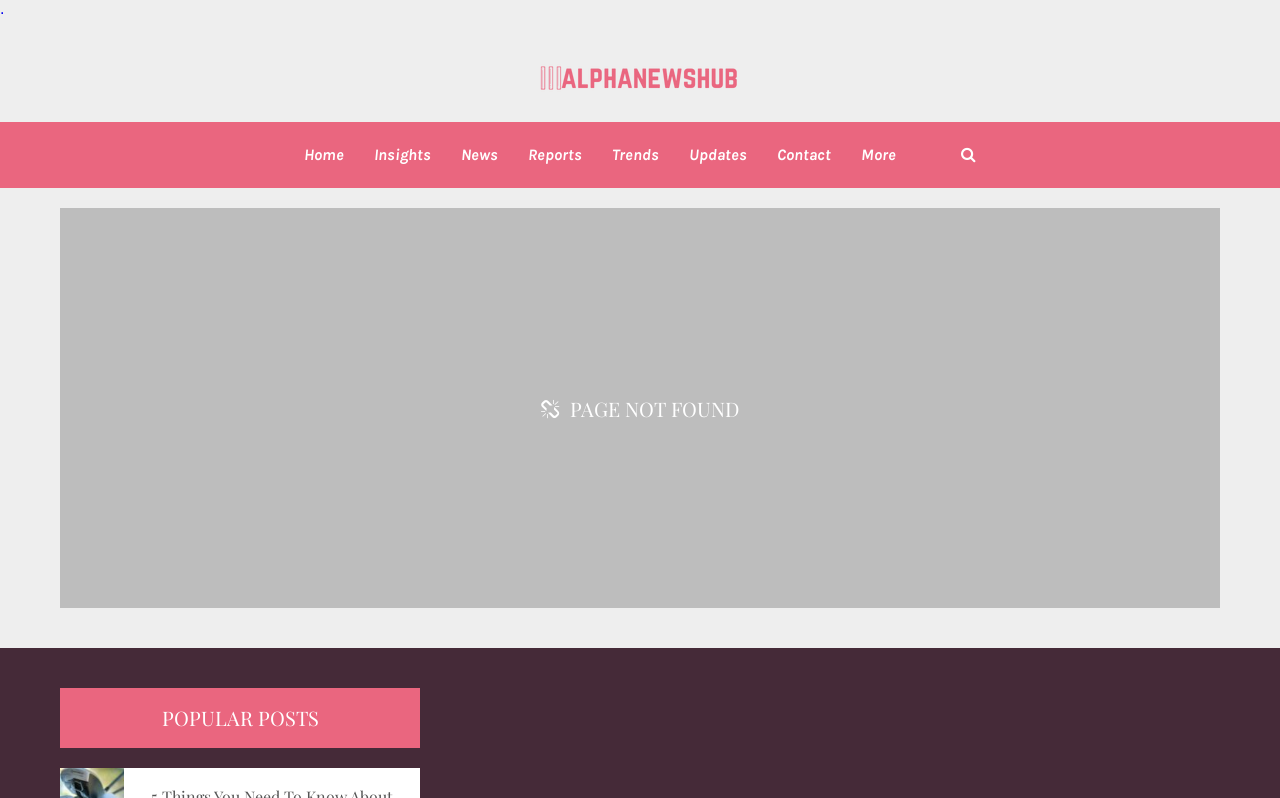Look at the image and answer the question in detail:
How many links are in the top navigation bar?

I counted the links in the top navigation bar, which are 'Home', 'Insights', 'News', 'Reports', 'Trends', 'Updates', and 'Contact', and found that there are 7 links in total.